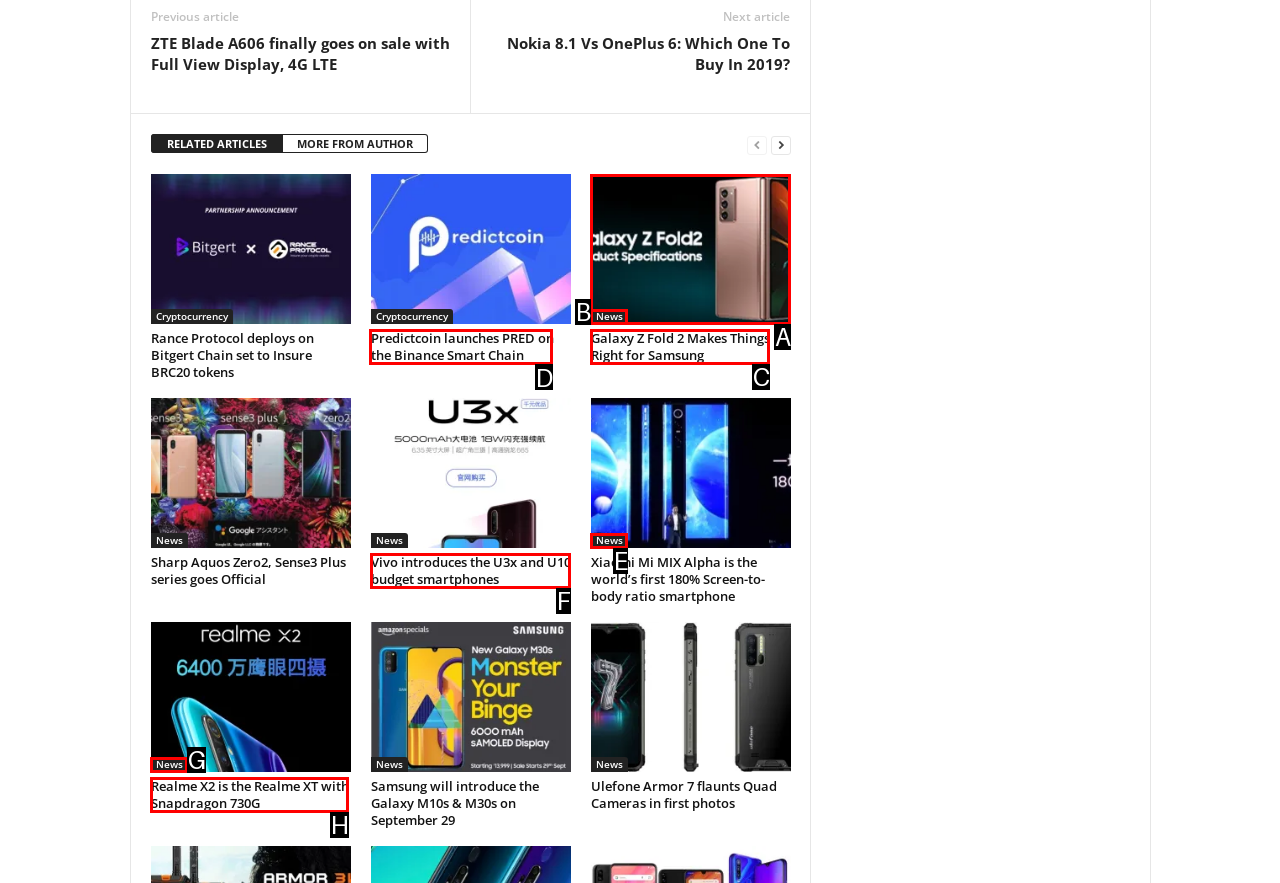Determine which letter corresponds to the UI element to click for this task: Read the 'Predictcoin launches PRED on the Binance Smart Chain' news
Respond with the letter from the available options.

D